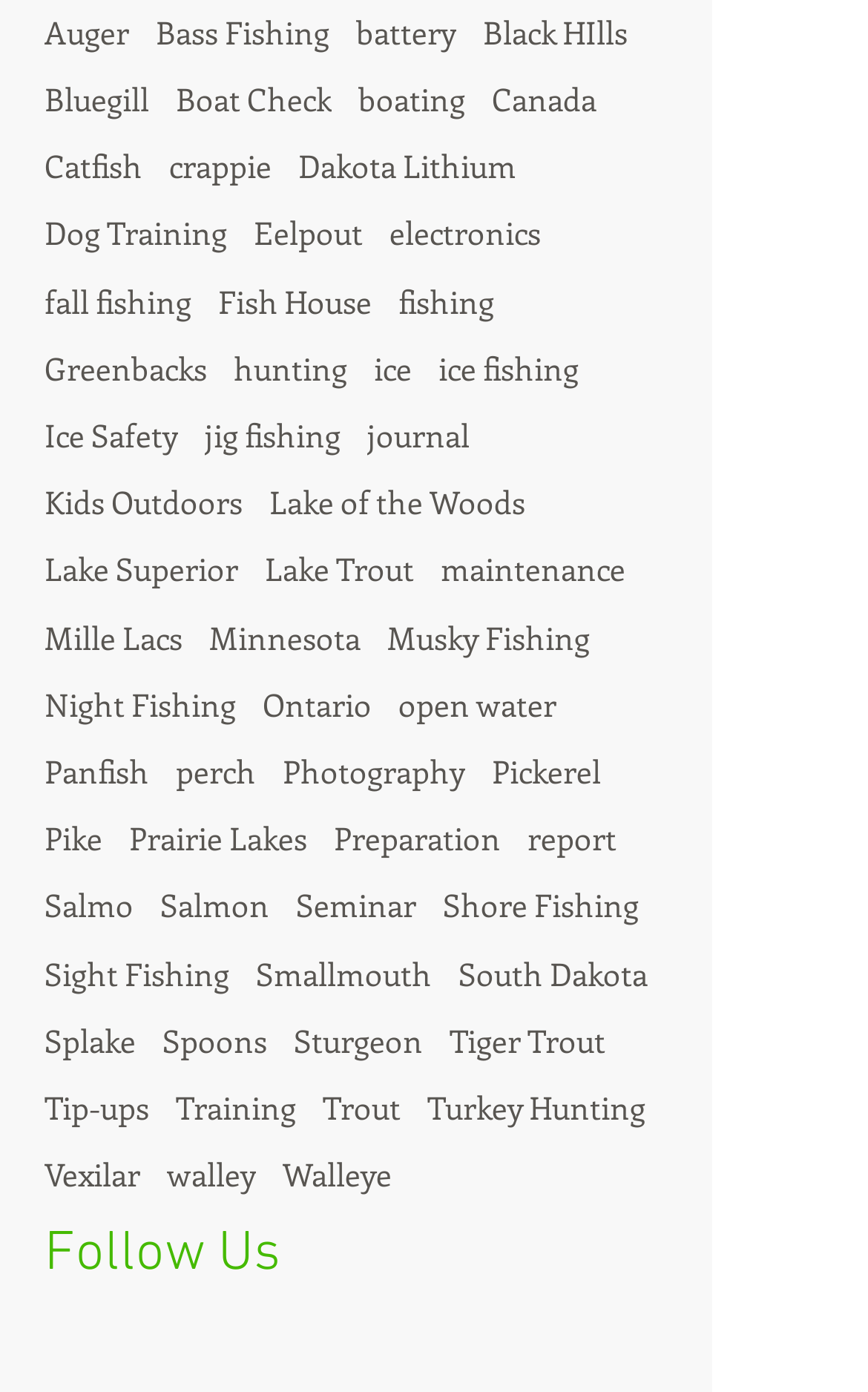What is the tone of the webpage?
Analyze the image and deliver a detailed answer to the question.

The webpage appears to be informative in nature, providing a comprehensive list of links related to fishing, without any apparent promotional or commercial tone, suggesting that the purpose of the webpage is to educate or inform users about fishing-related topics.